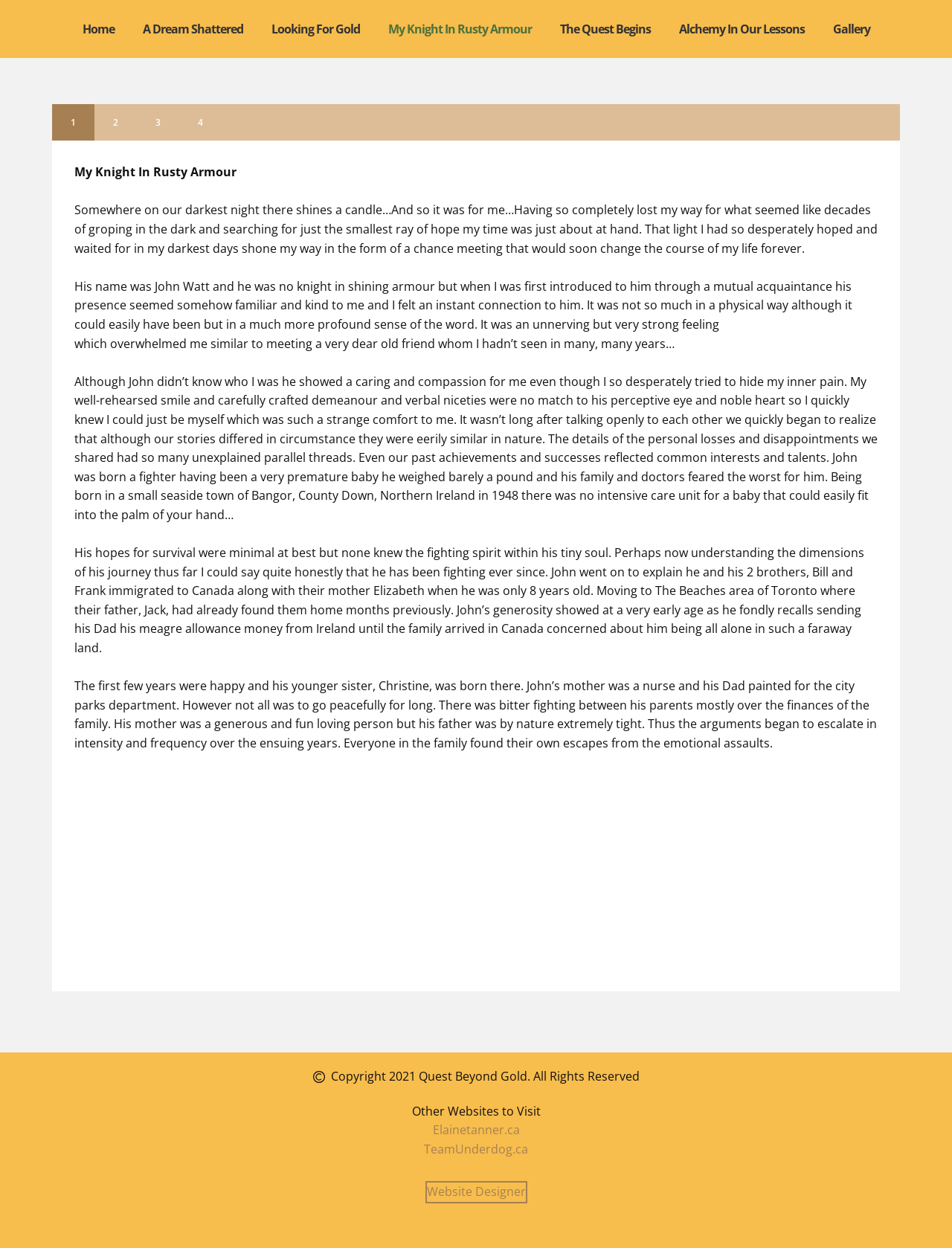Give a one-word or short-phrase answer to the following question: 
How many links are available in the footer section?

4